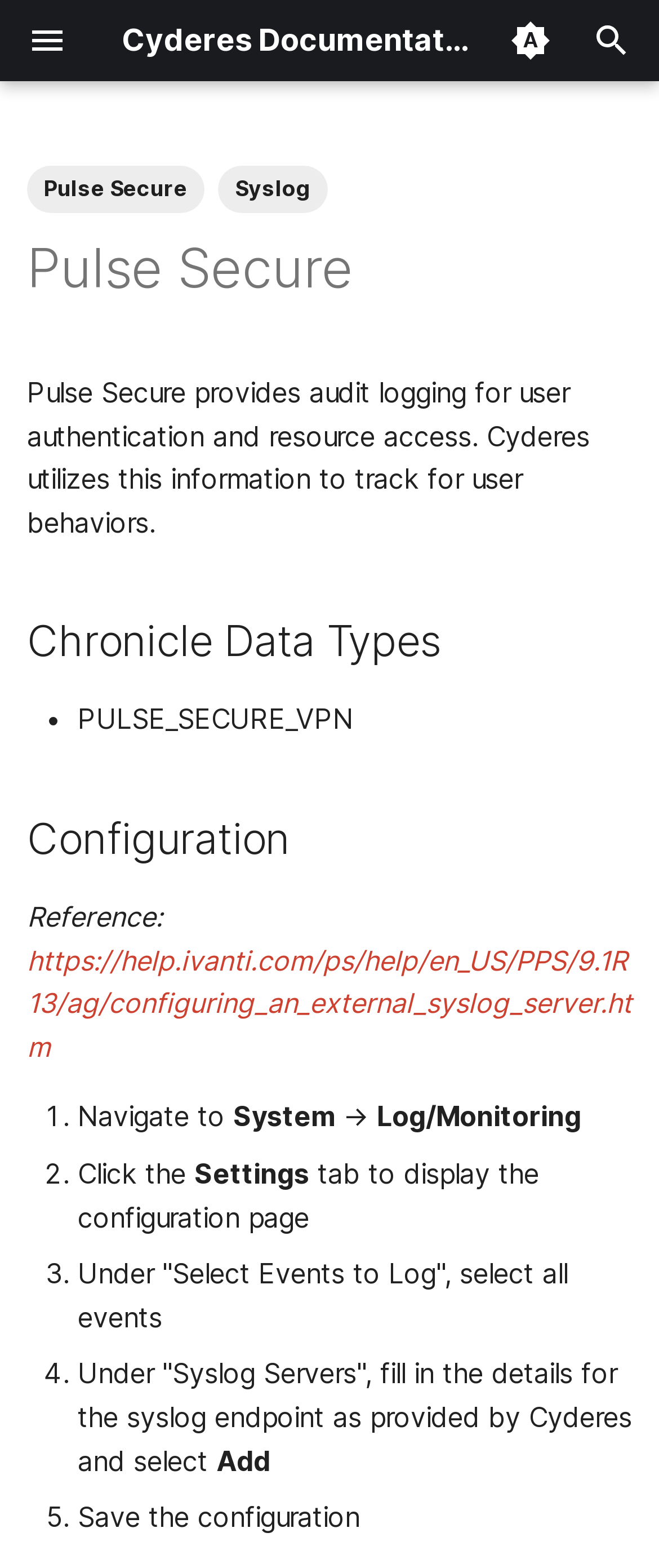Please determine the bounding box coordinates for the element with the description: "Skip to content".

[0.026, 0.019, 0.318, 0.049]